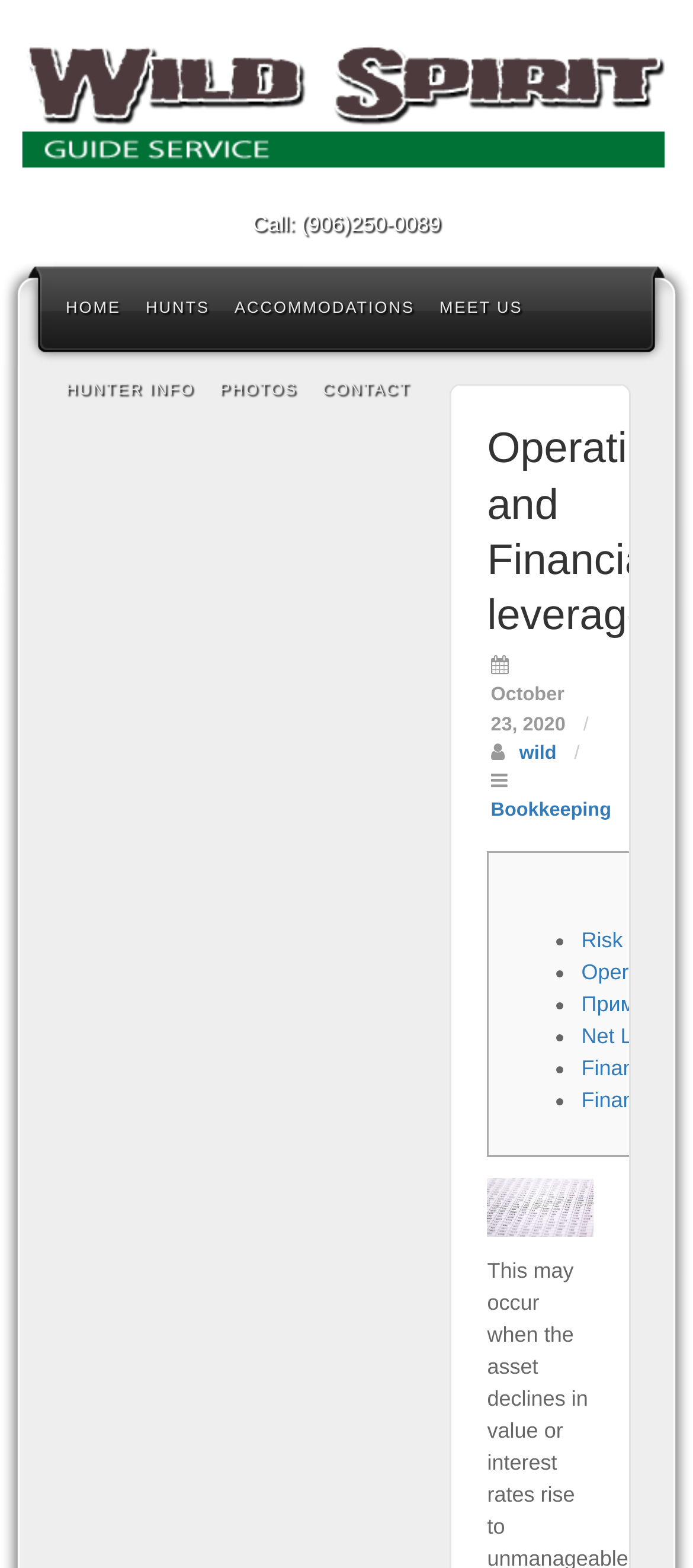Locate the UI element described by wild and provide its bounding box coordinates. Use the format (top-left x, top-left y, bottom-right x, bottom-right y) with all values as floating point numbers between 0 and 1.

[0.749, 0.473, 0.803, 0.487]